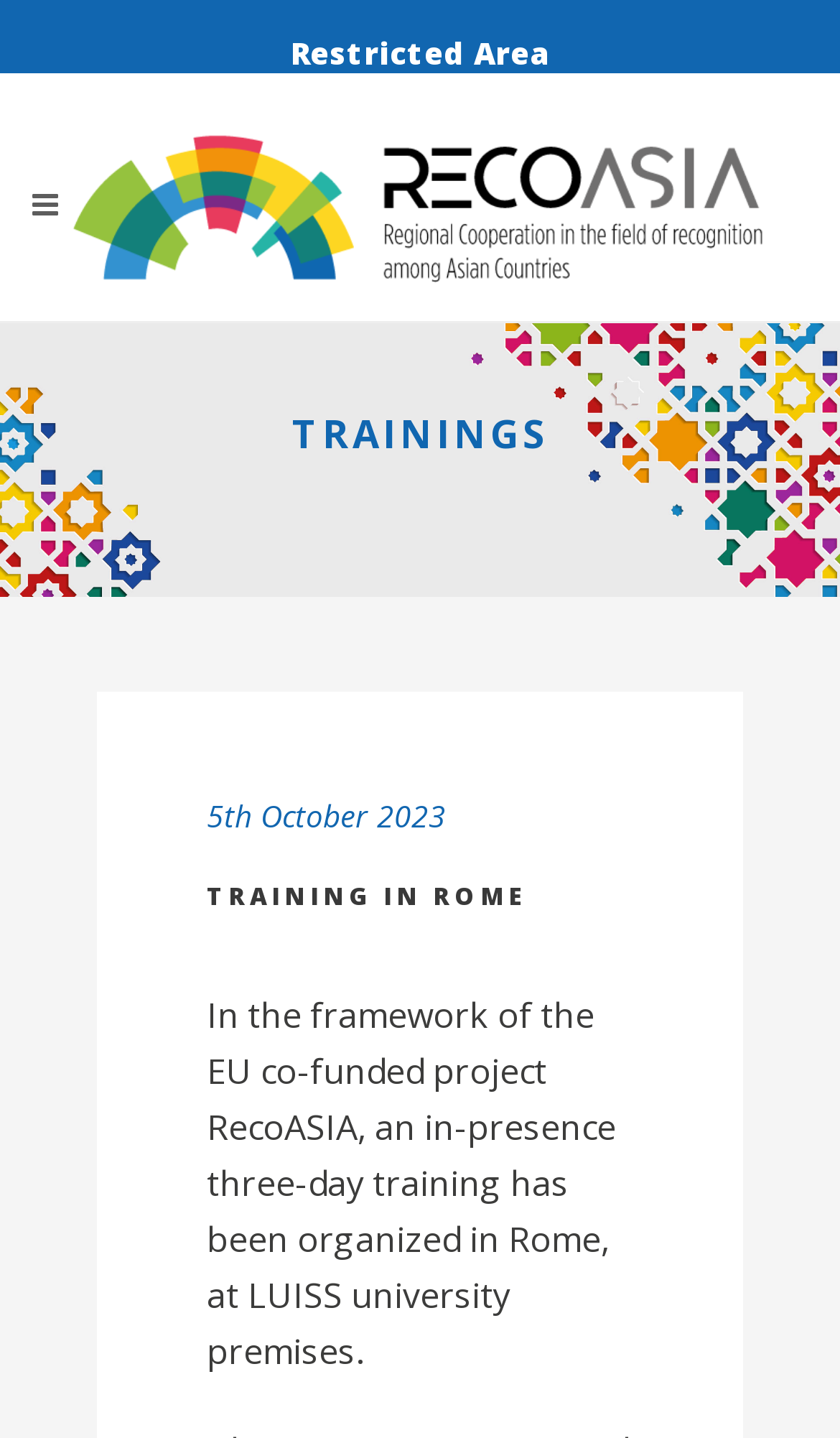Locate the bounding box of the UI element based on this description: "alt="Logo"". Provide four float numbers between 0 and 1 as [left, top, right, bottom].

[0.081, 0.092, 0.919, 0.197]